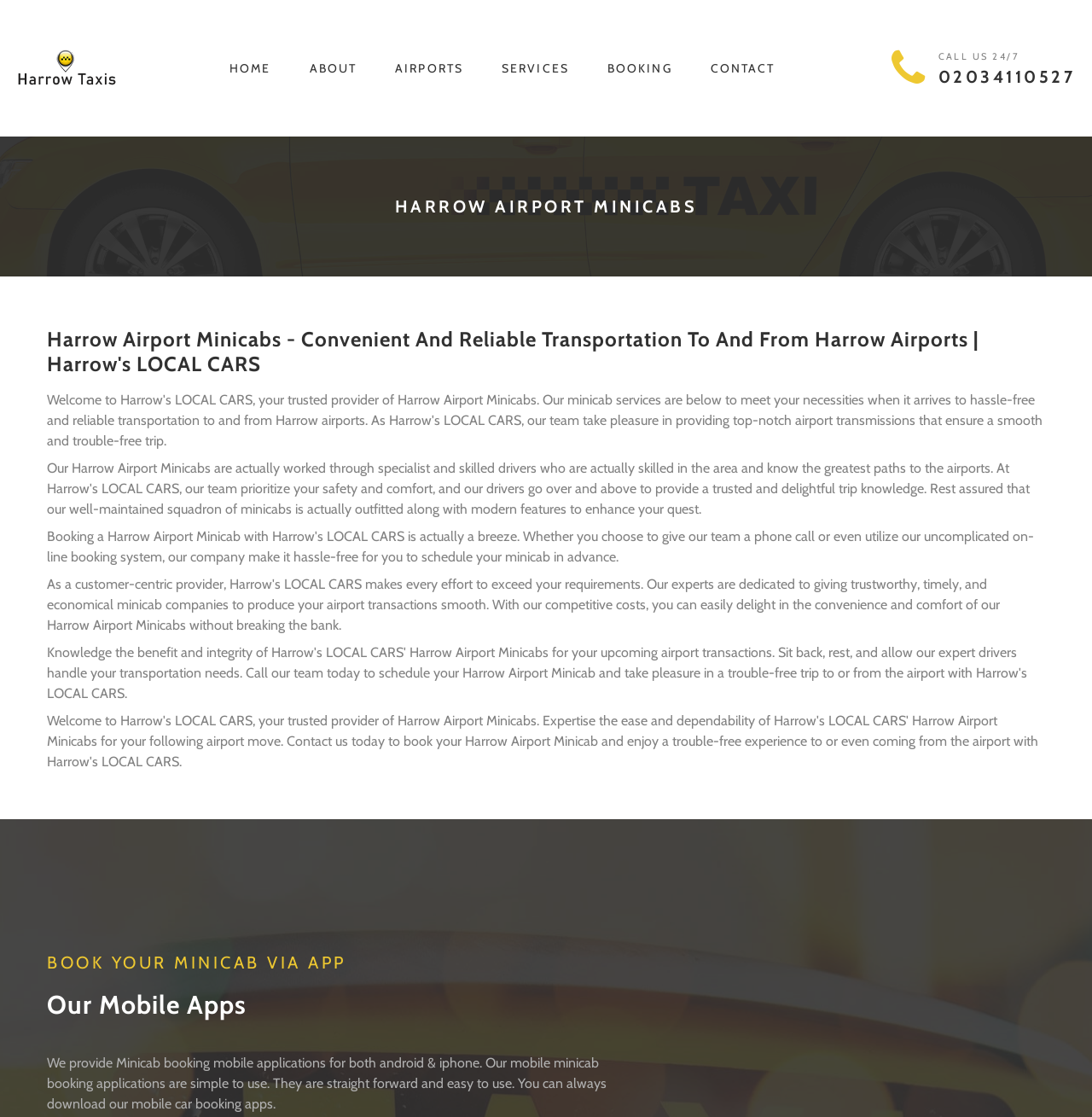Generate a comprehensive description of the webpage content.

The webpage is about Harrow's LOCAL CARS, a service providing reliable Harrow Airport Minicabs for transportation to and from Harrow airports. At the top left corner, there is a logo image. Below the logo, there is a navigation menu with six links: HOME, ABOUT, AIRPORTS, SERVICES, BOOKING, and CONTACT, aligned horizontally across the top of the page.

On the right side of the page, near the top, there is a call-to-action section with a heading "CALL US" and a phone number "02034110527" that is also a clickable link. Below the phone number, there is a text "CALL US 24/7".

The main content of the page is divided into three sections. The first section has a heading "HARROW AIRPORT MINICABS" and a figure below it. The second section has a heading "Harrow Airport Minicabs - Convenient And Reliable Transportation To And From Harrow Airports | Harrow's LOCAL CARS" and appears to be a brief introduction to the service. The third section is about booking a minicab via a mobile app, with a heading "BOOK YOUR MINICAB VIA APP" and a subheading "Our Mobile Apps". Below the subheading, there is a paragraph of text describing the mobile minicab booking applications, which are available for both Android and iPhone.